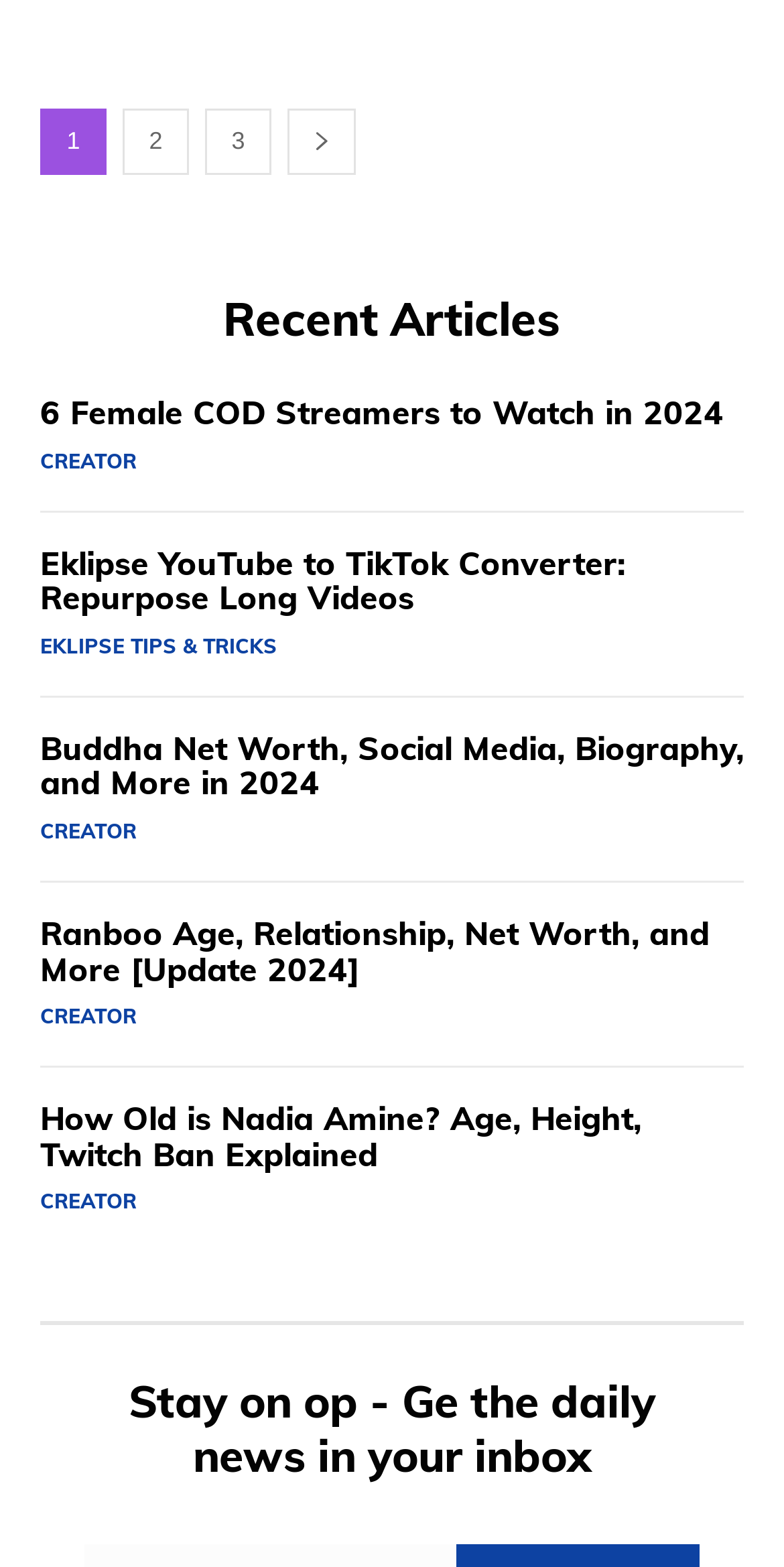Provide the bounding box coordinates of the HTML element described by the text: "aria-label="Share by whatsapp"". The coordinates should be in the format [left, top, right, bottom] with values between 0 and 1.

None